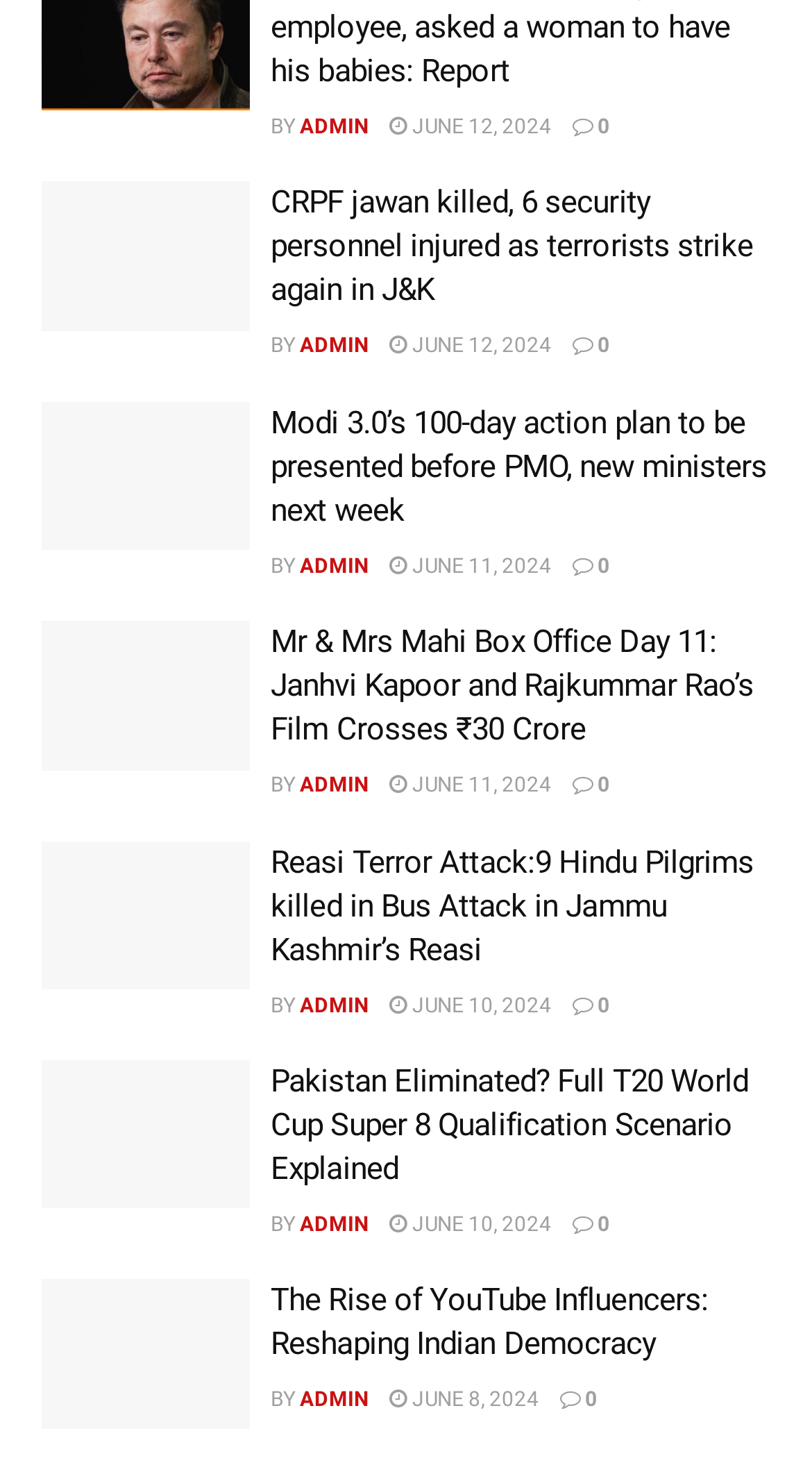Identify the bounding box coordinates of the section to be clicked to complete the task described by the following instruction: "View Modi 3.0's 100-day action plan". The coordinates should be four float numbers between 0 and 1, formatted as [left, top, right, bottom].

[0.051, 0.271, 0.308, 0.372]